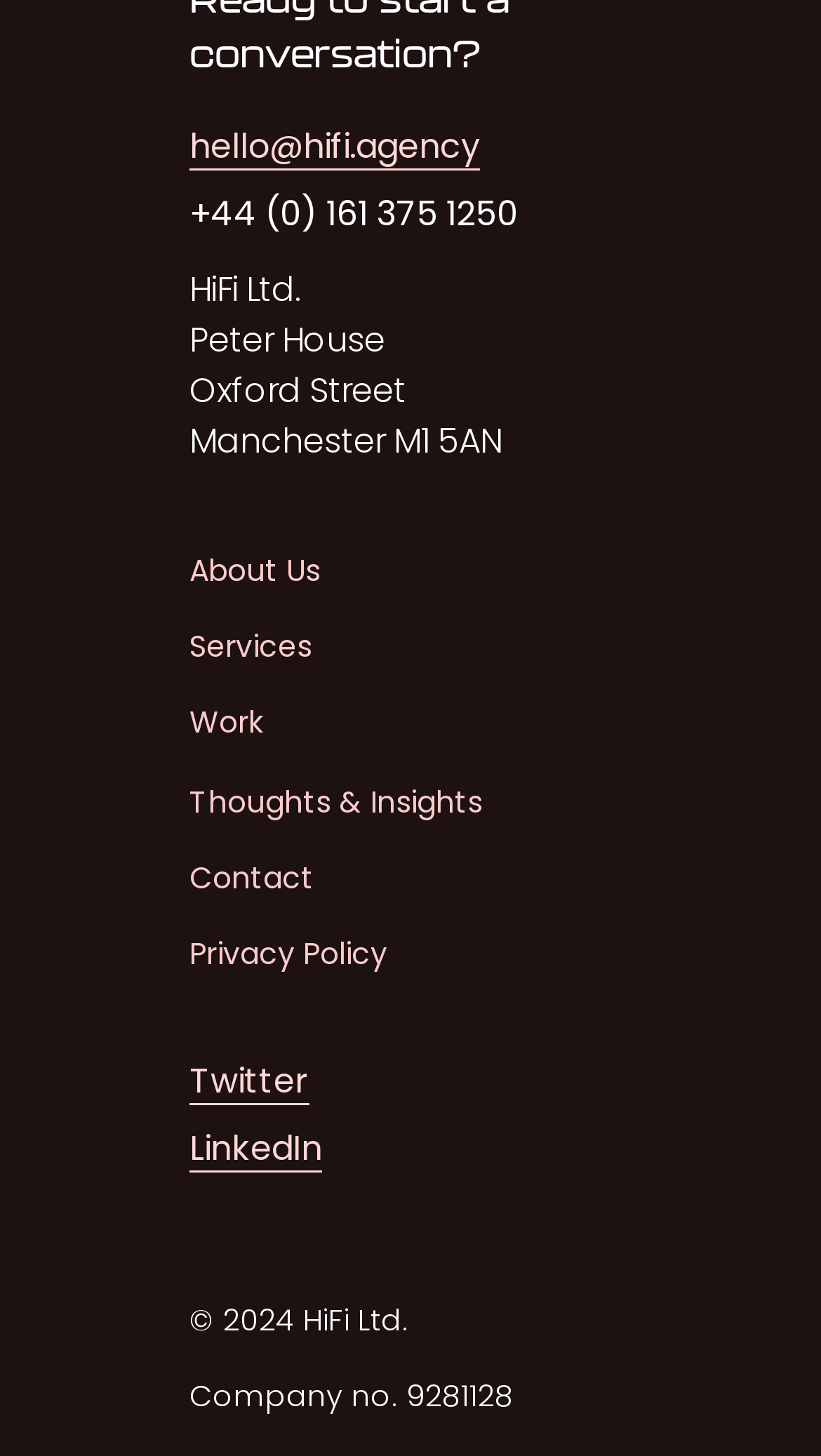What social media platforms can you follow the company on?
With the help of the image, please provide a detailed response to the question.

The social media platforms can be found in the footer section of the webpage, where it says 'Follow us:'. The link elements with the text 'Twitter' and 'LinkedIn' are located at [0.231, 0.726, 0.377, 0.761] and [0.231, 0.772, 0.392, 0.807] respectively, and provide the social media platforms.